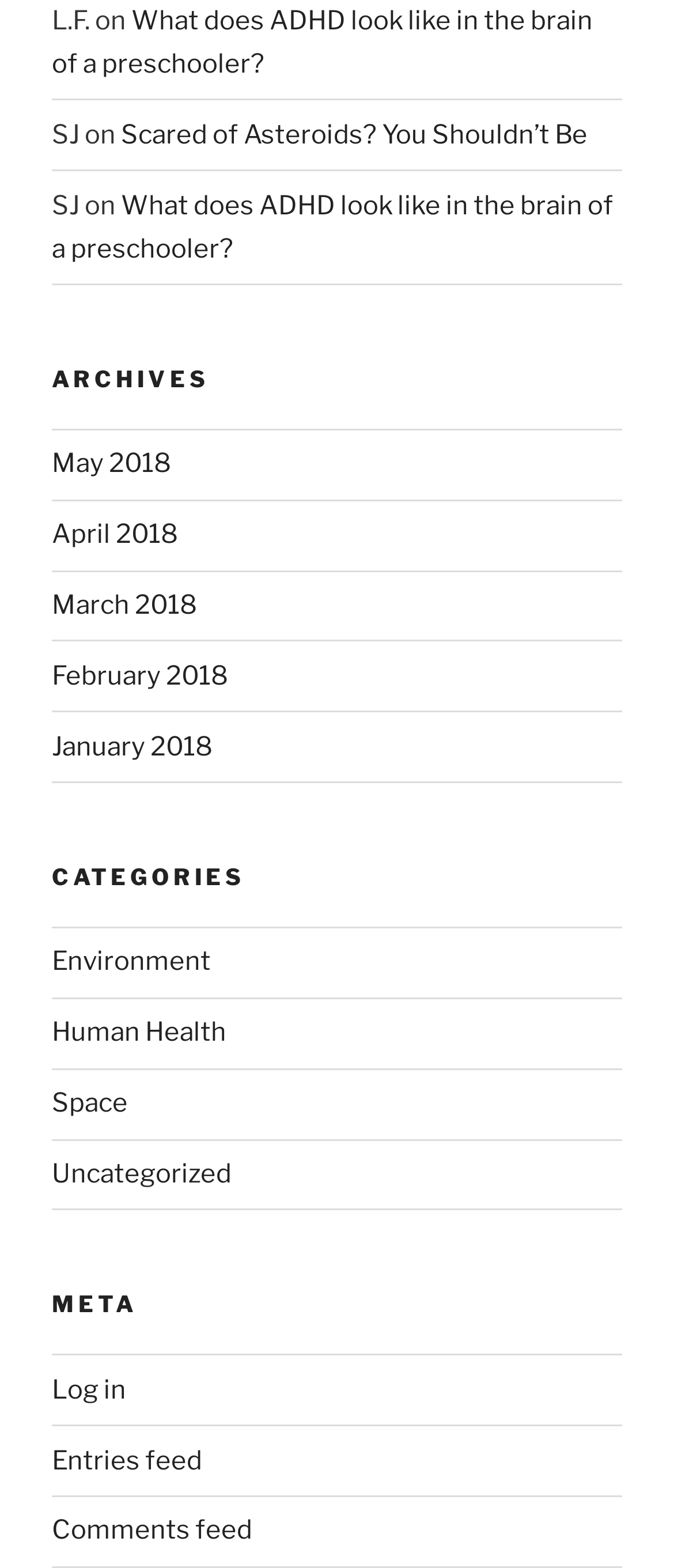Utilize the information from the image to answer the question in detail:
How many categories are there?

I counted the number of links under the 'CATEGORIES' heading, which are 'Environment', 'Human Health', 'Space', and 'Uncategorized', so there are 4 categories.